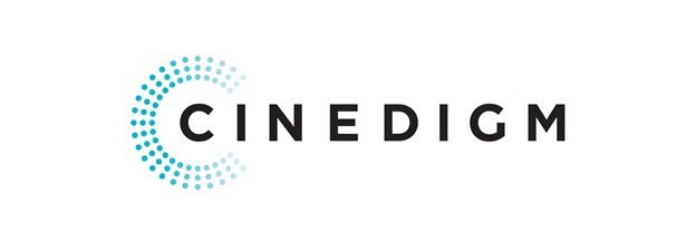Provide a comprehensive description of the image.

The image showcases the logo of Cinedigm, a prominent independent streaming company focused on delivering content for enthusiast audiences. The logo features the word "Cinedigm" in bold, modern typography, with a distinctive circular design element composed of small dots in varying shades of teal, representing innovation and connectivity in the media landscape. This branding is emblematic of Cinedigm's mission to provide a diverse range of entertainment options, particularly in the faith and family genres.